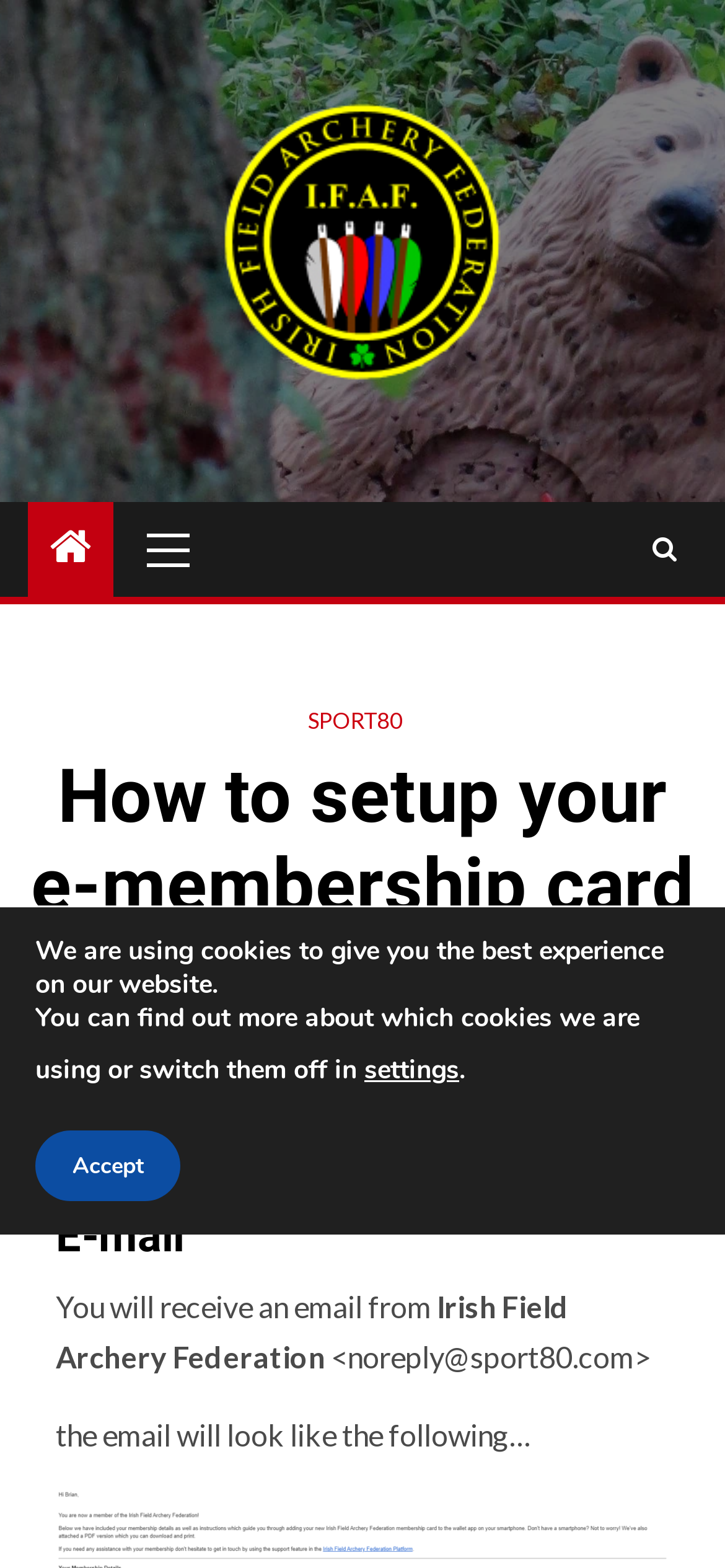Pinpoint the bounding box coordinates of the element to be clicked to execute the instruction: "Click on the SPORT80 link".

[0.424, 0.451, 0.555, 0.468]